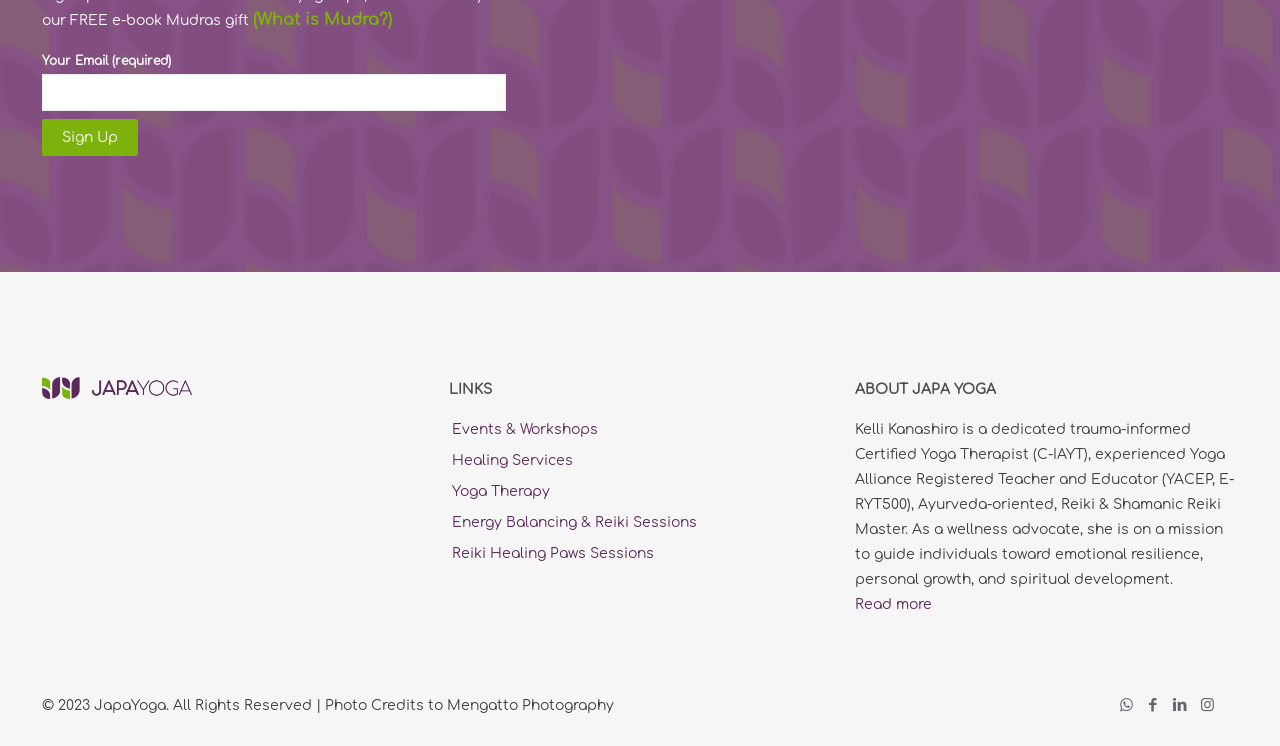Based on the element description: "Yoga Therapy", identify the bounding box coordinates for this UI element. The coordinates must be four float numbers between 0 and 1, listed as [left, top, right, bottom].

[0.351, 0.683, 0.649, 0.725]